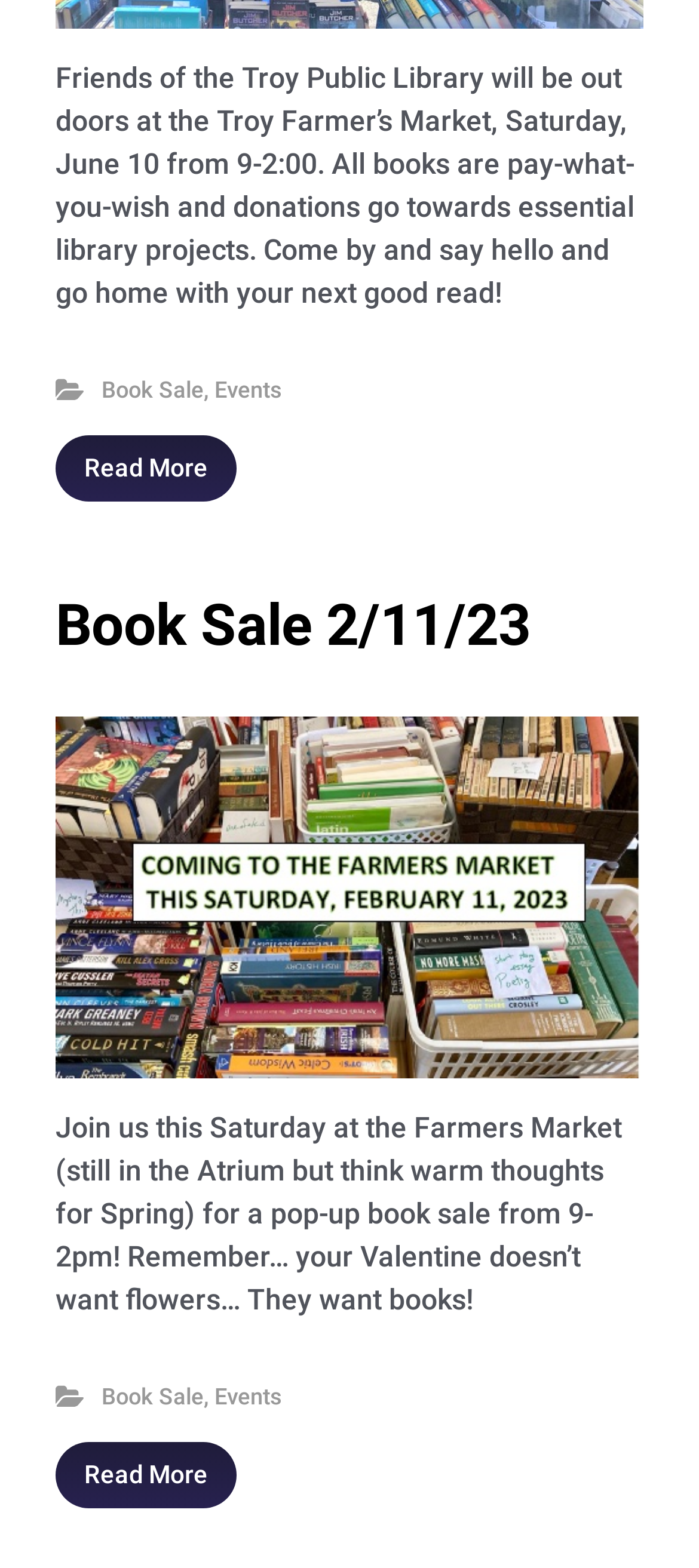What is the recommended gift for Valentine's Day?
Refer to the image and provide a one-word or short phrase answer.

Books